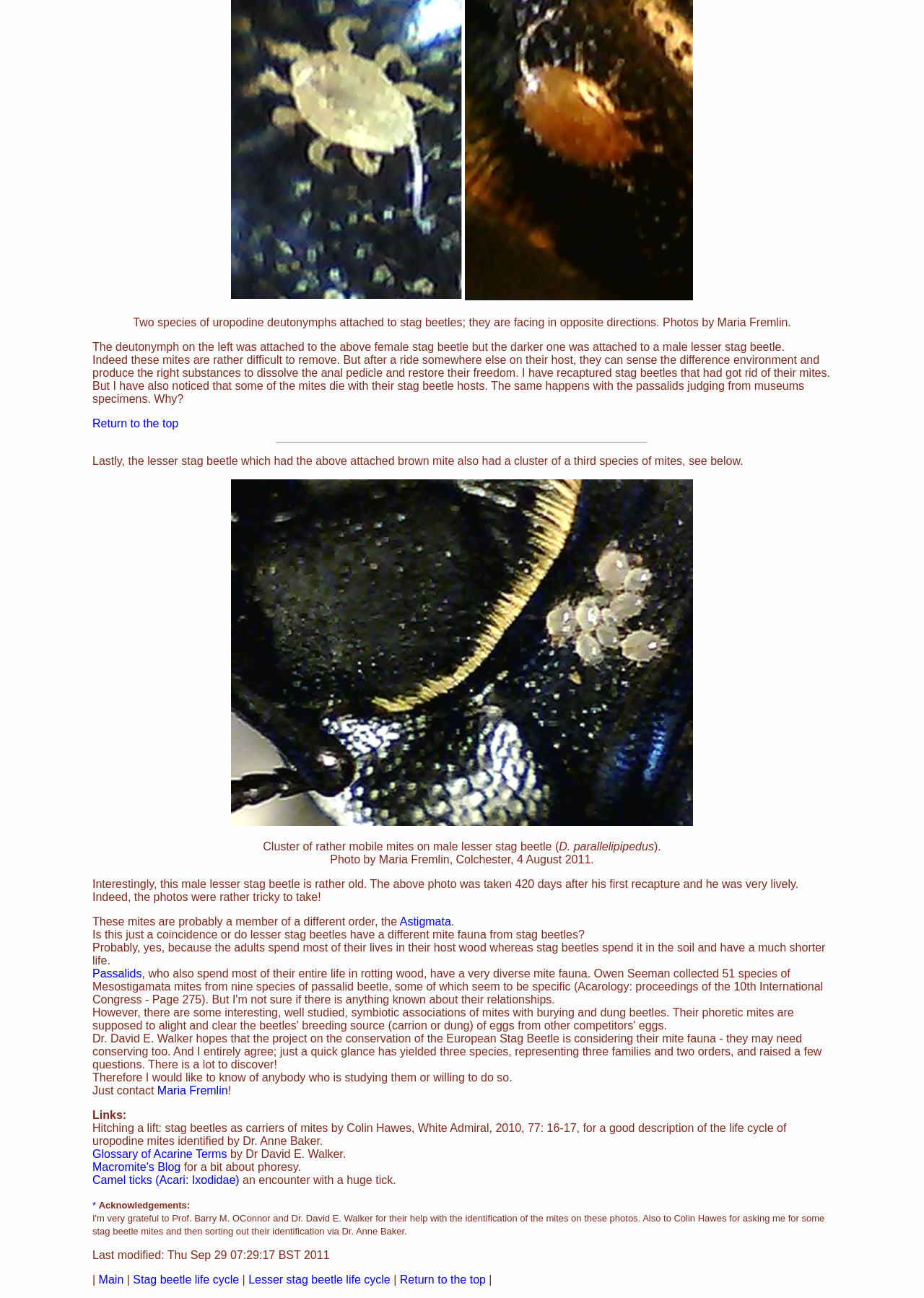Provide a brief response to the question using a single word or phrase: 
Who is the author of the text on this webpage?

Maria Fremlin